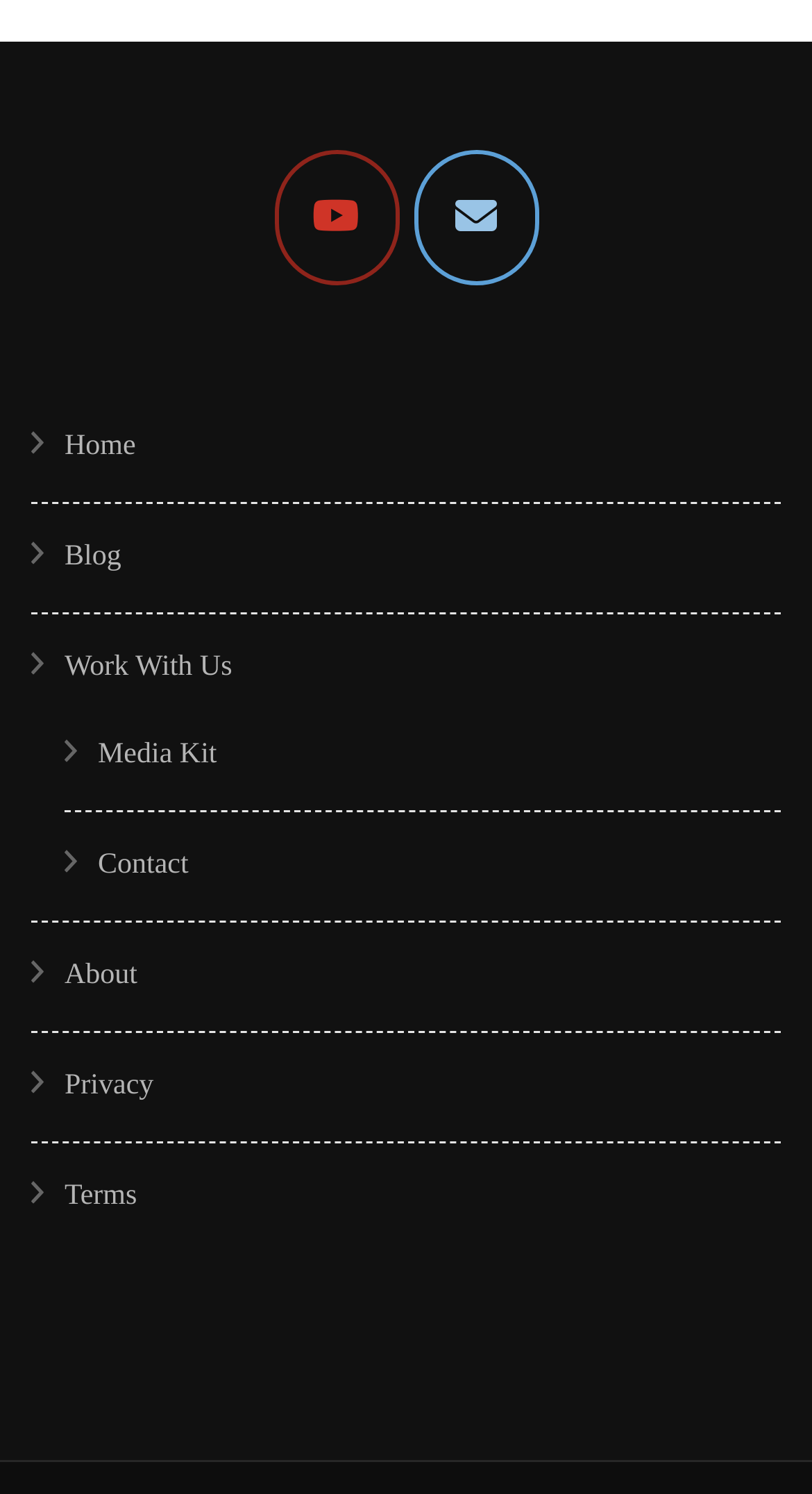Please give a concise answer to this question using a single word or phrase: 
What is the first link on the top-right corner?

Good Home Automation on Youtube